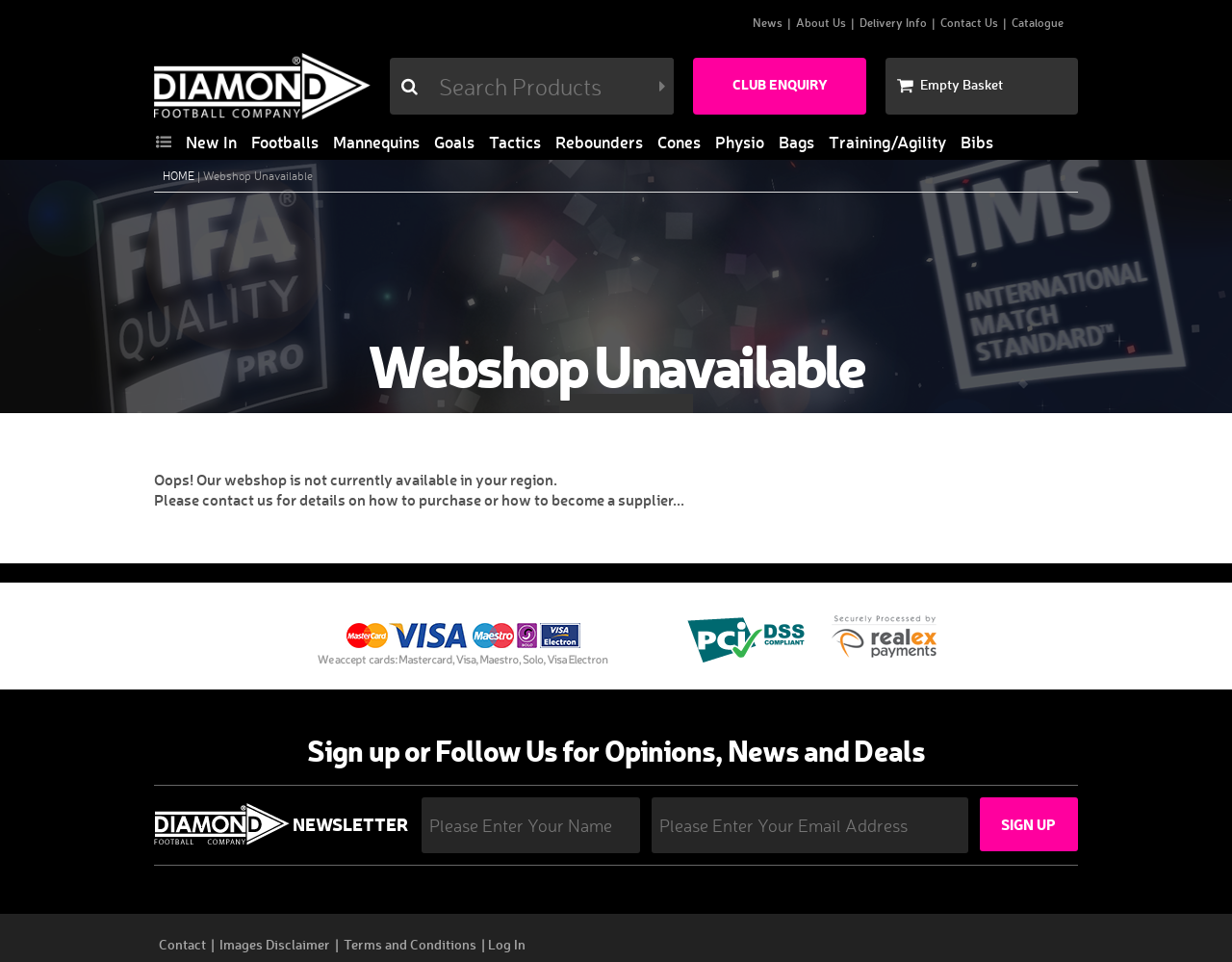Please answer the following question as detailed as possible based on the image: 
What is the purpose of the textbox?

The textbox is located next to a button with no text, and its placeholder text is 'Search Products', indicating that it is used for searching products on the website.